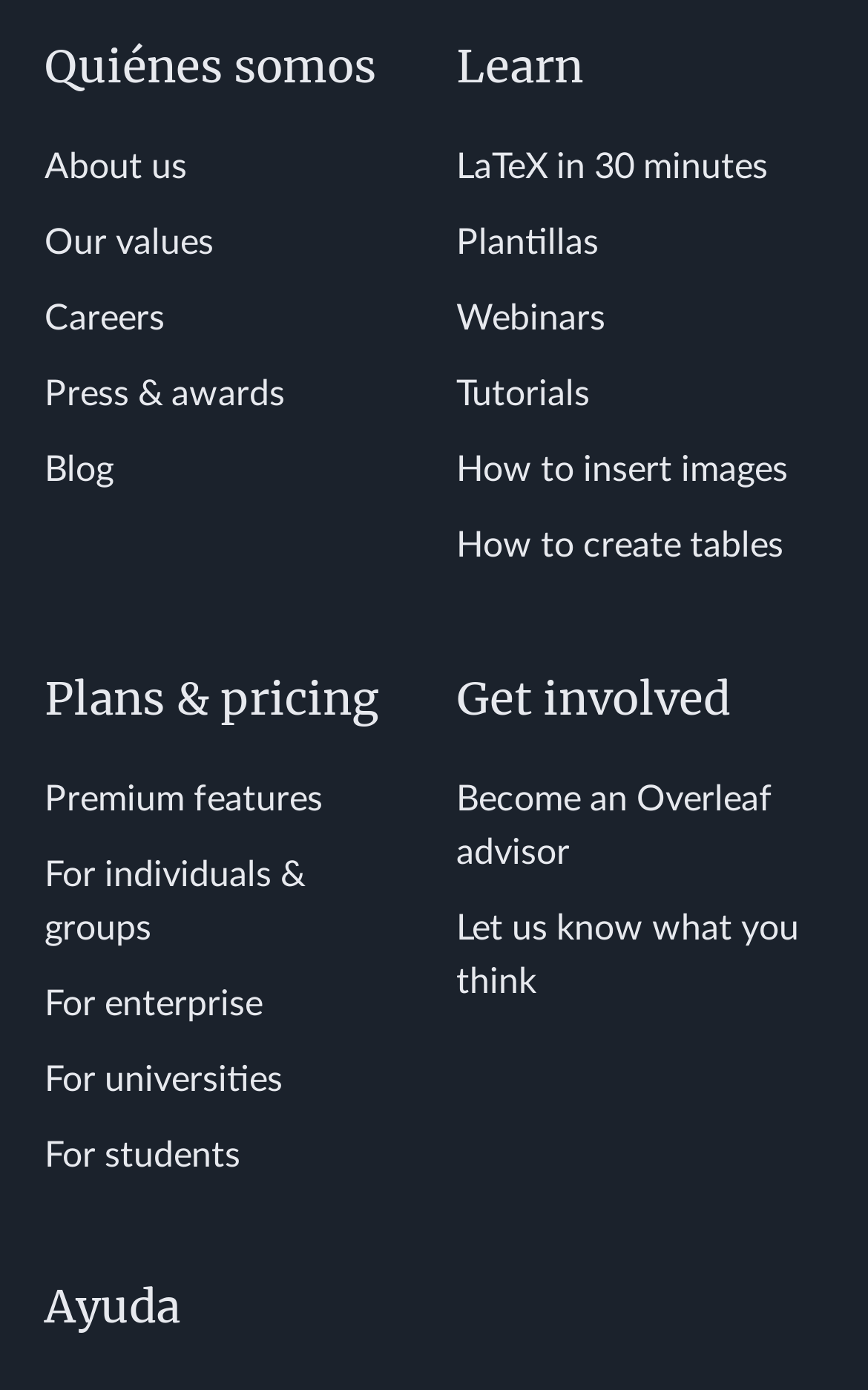Extract the bounding box coordinates for the described element: "Become an Overleaf advisor". The coordinates should be represented as four float numbers between 0 and 1: [left, top, right, bottom].

[0.526, 0.562, 0.89, 0.626]